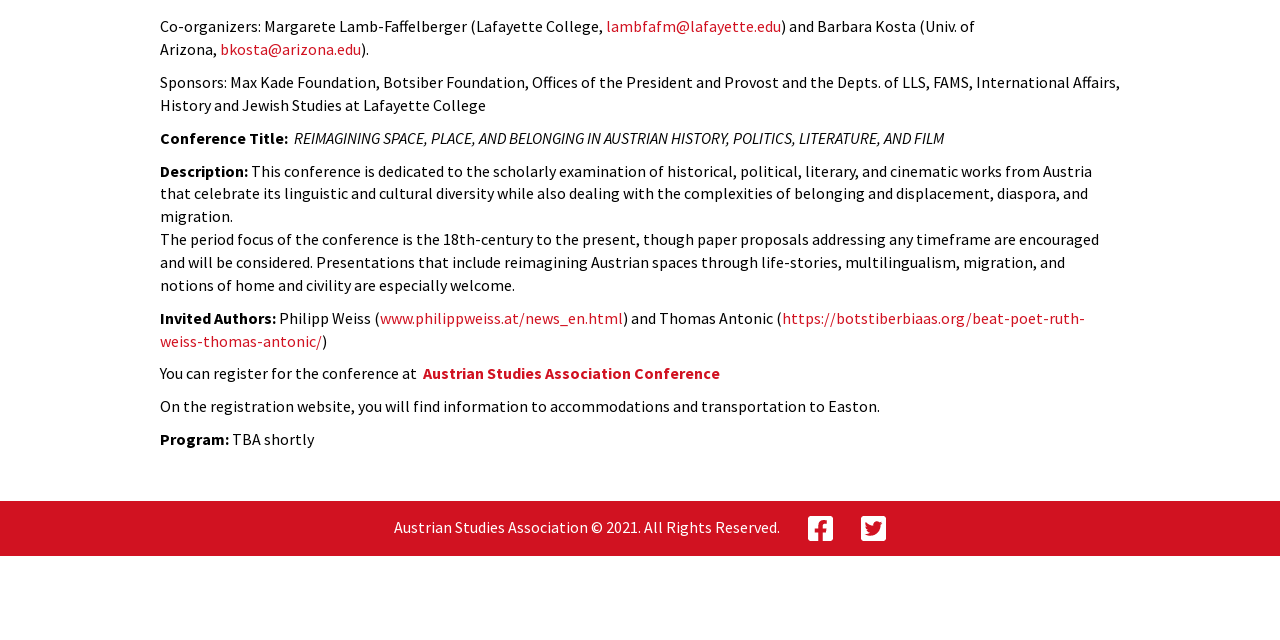Give the bounding box coordinates for this UI element: "Recent Stories". The coordinates should be four float numbers between 0 and 1, arranged as [left, top, right, bottom].

None